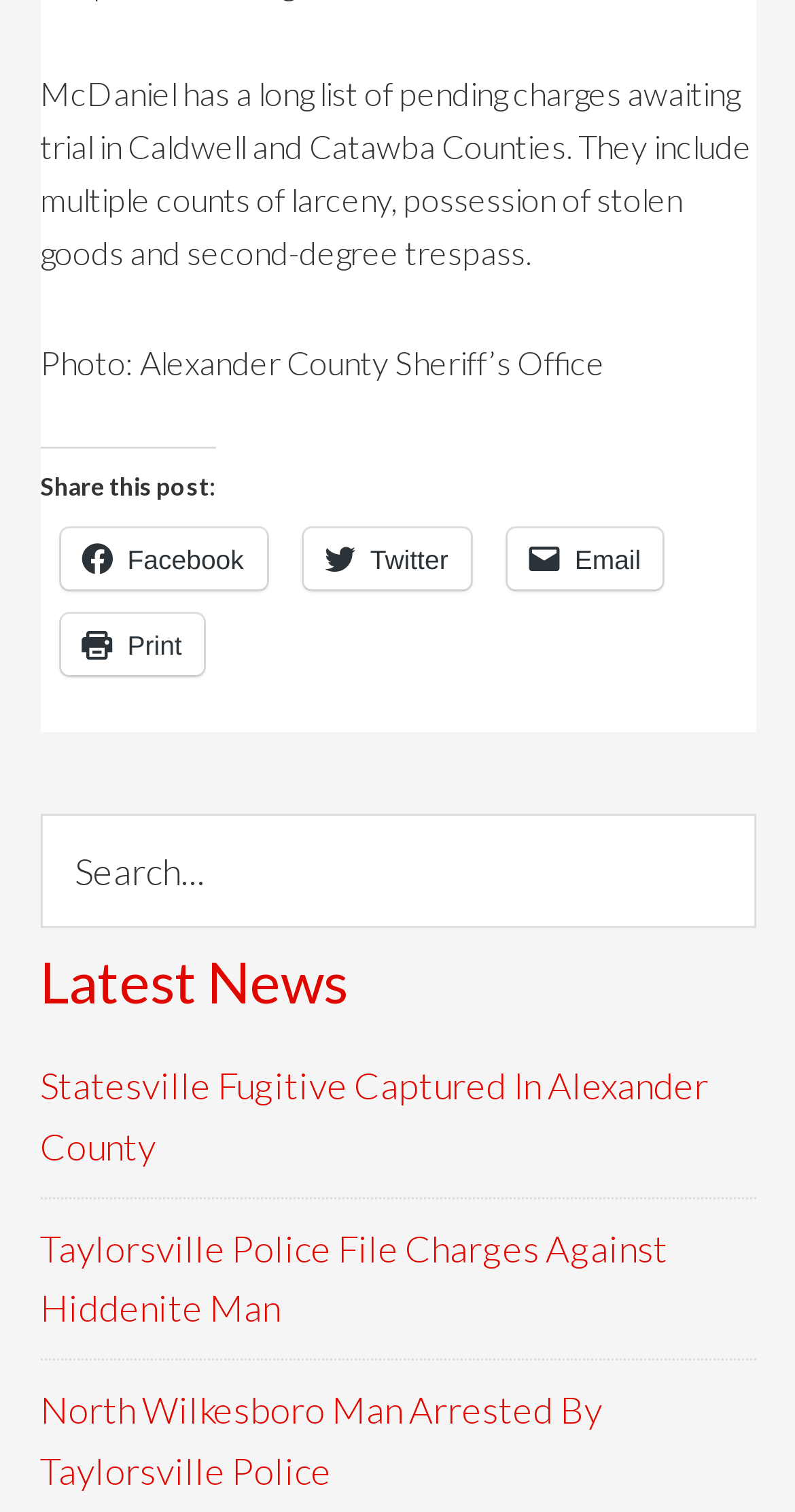Analyze the image and deliver a detailed answer to the question: How can I share this post?

The webpage provides several options to share the post, which are Facebook, Twitter, Email, and Print, as indicated by the links with icons and text 'Share this post:'.